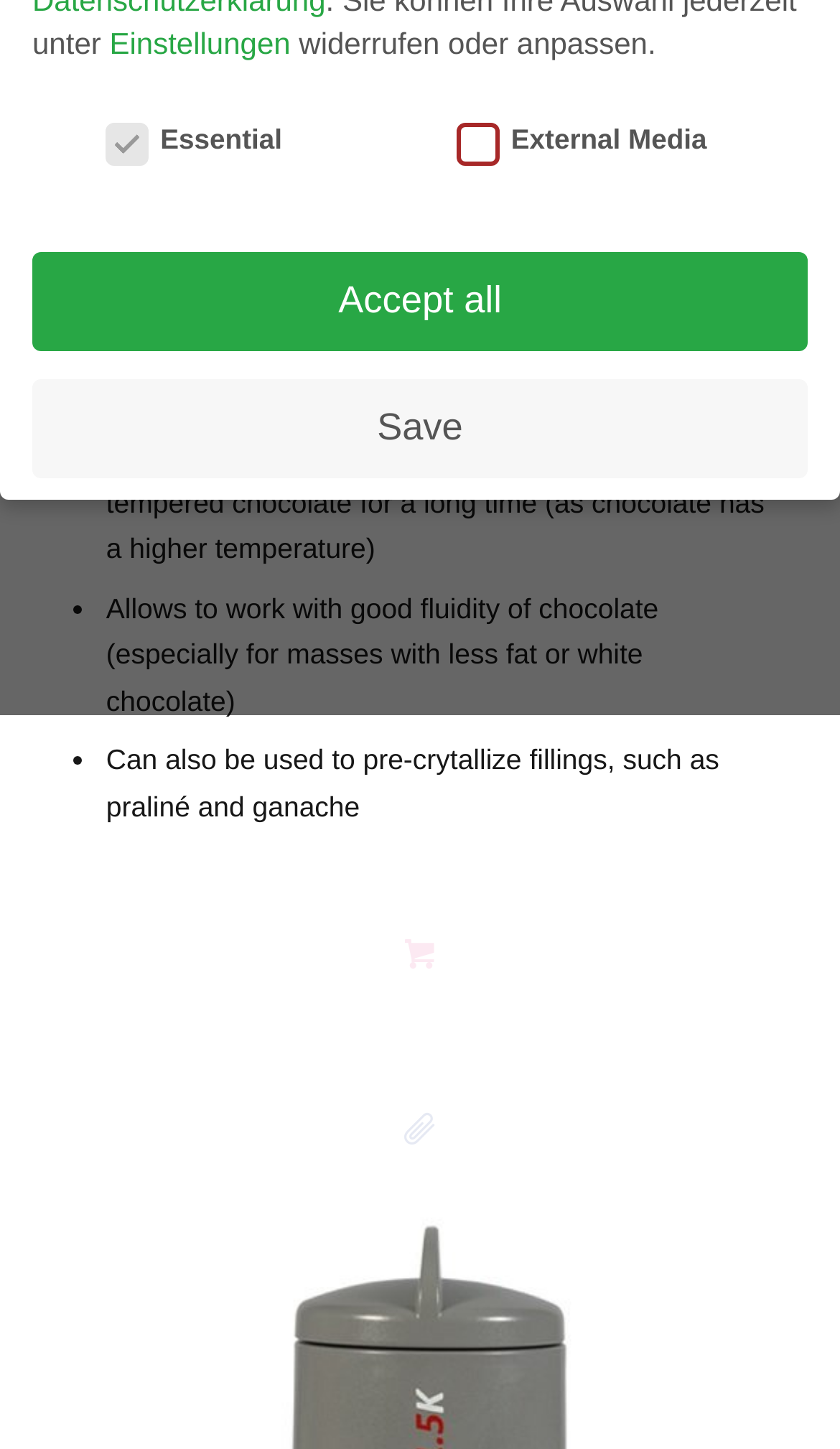Given the description Privacy Policy, predict the bounding box coordinates of the UI element. Ensure the coordinates are in the format (top-left x, top-left y, bottom-right x, bottom-right y) and all values are between 0 and 1.

[0.462, 0.439, 0.637, 0.456]